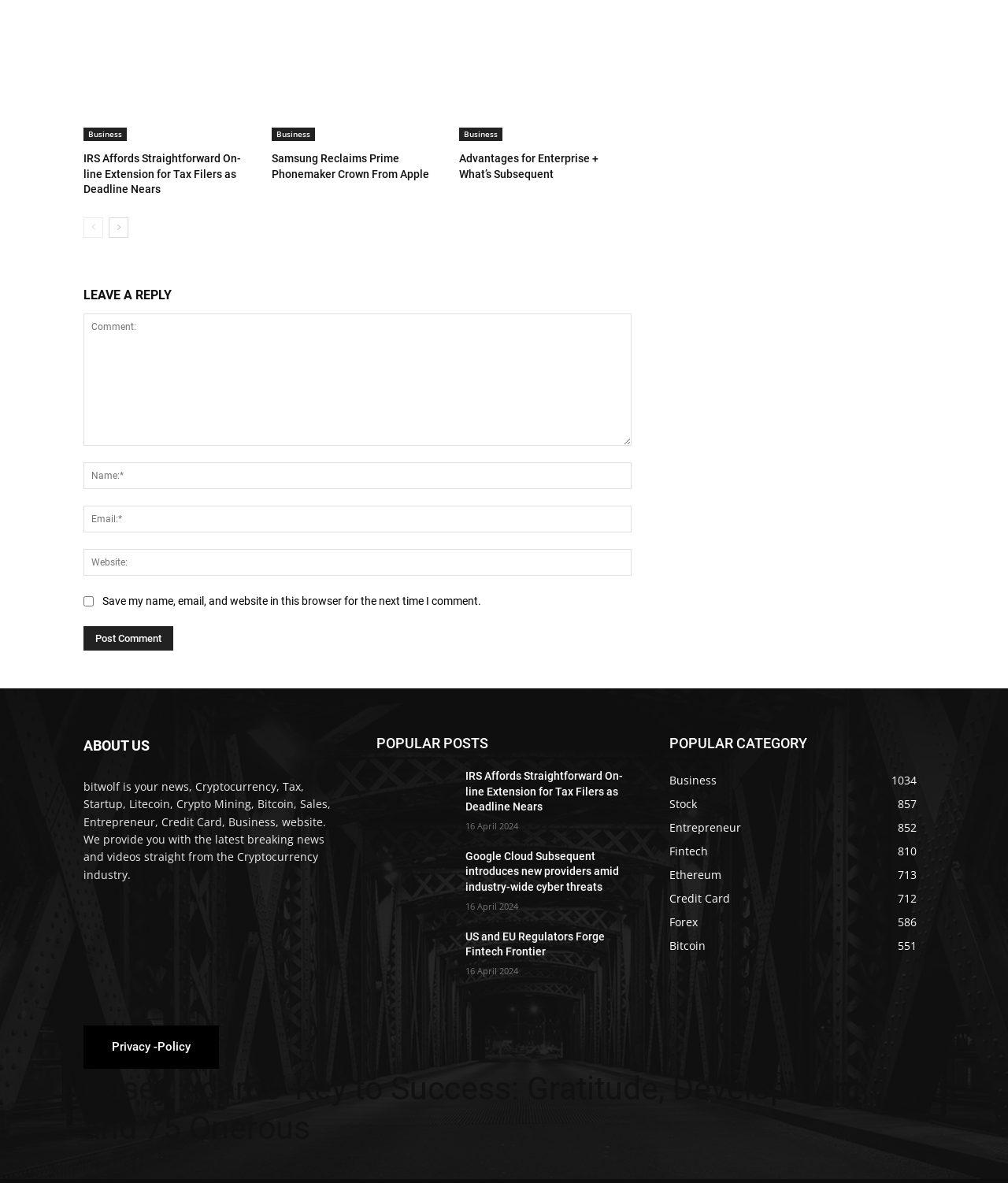Use a single word or phrase to answer the question:
How many popular posts are displayed on this webpage?

3